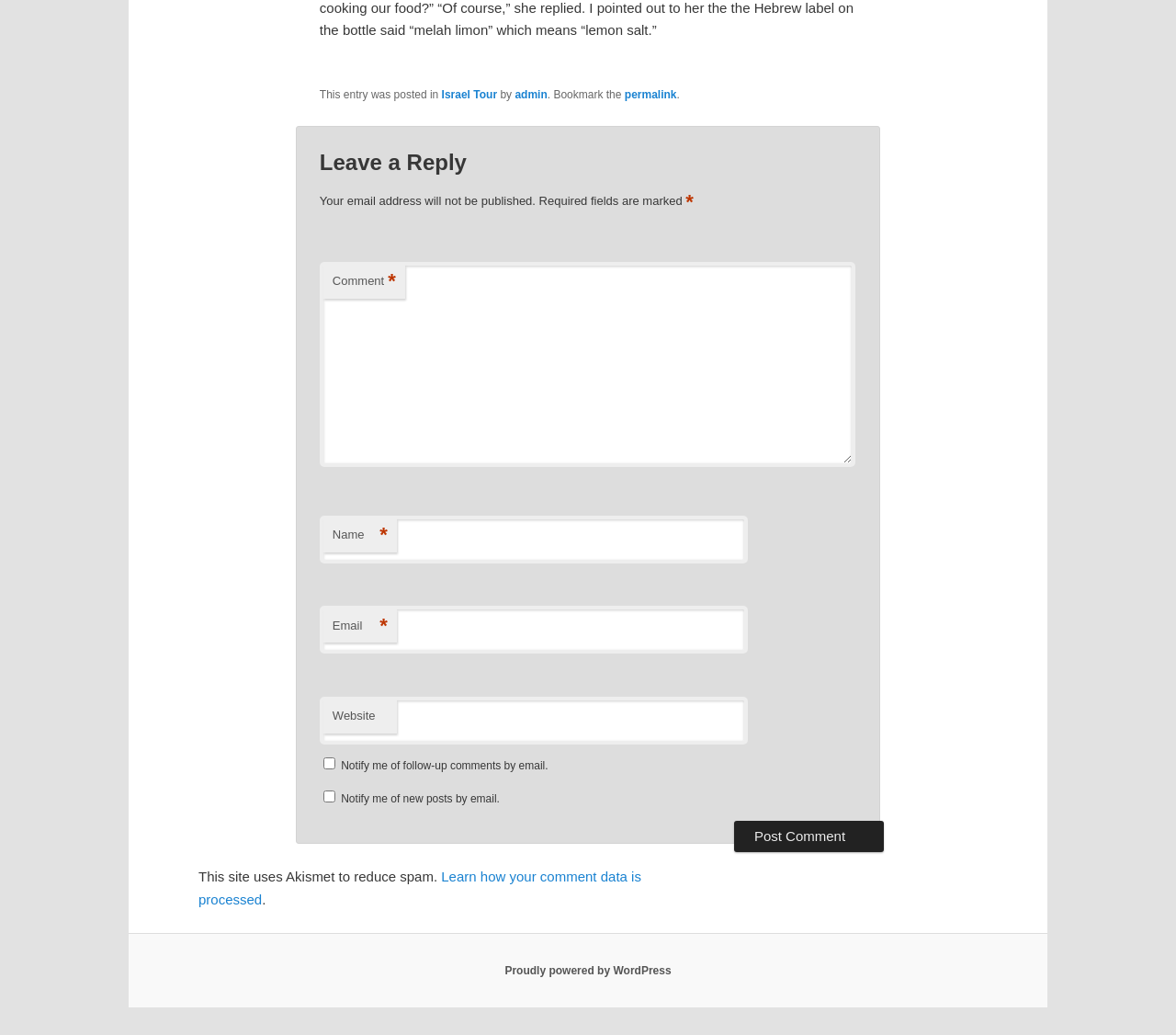Please locate the bounding box coordinates of the element that should be clicked to complete the given instruction: "Enter your name".

[0.272, 0.498, 0.636, 0.544]